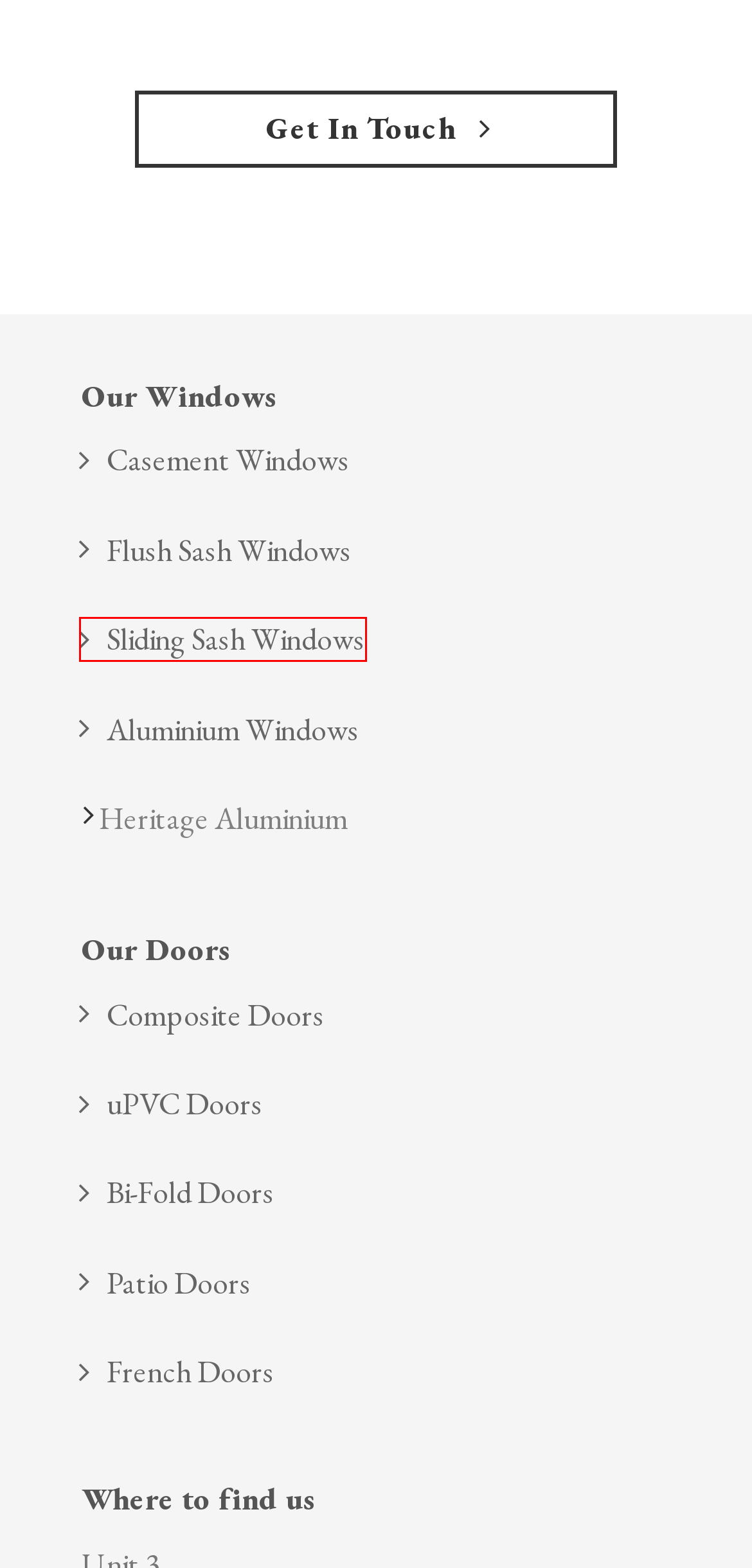You are given a screenshot of a webpage within which there is a red rectangle bounding box. Please choose the best webpage description that matches the new webpage after clicking the selected element in the bounding box. Here are the options:
A. Bi-Fold Doors - Walthamstow Window Company Ltd
B. Sash Windows E17 - Walthamstow Window Company Ltd
C. Flush Sash Windows Walthamstow - Walthamstow Windows
D. Casement Windows Walthamstow - Walthamstow Windows
E. uPVC Doors Walthamstow - Walthamstow Window Company Ltd
F. Heritage Aluminium Doors & Windows in East London - Walthamstow Windows
G. Composite Doors - Walthamstow Window Company
H. French Doors - Walthamstow Window Company Limited

B